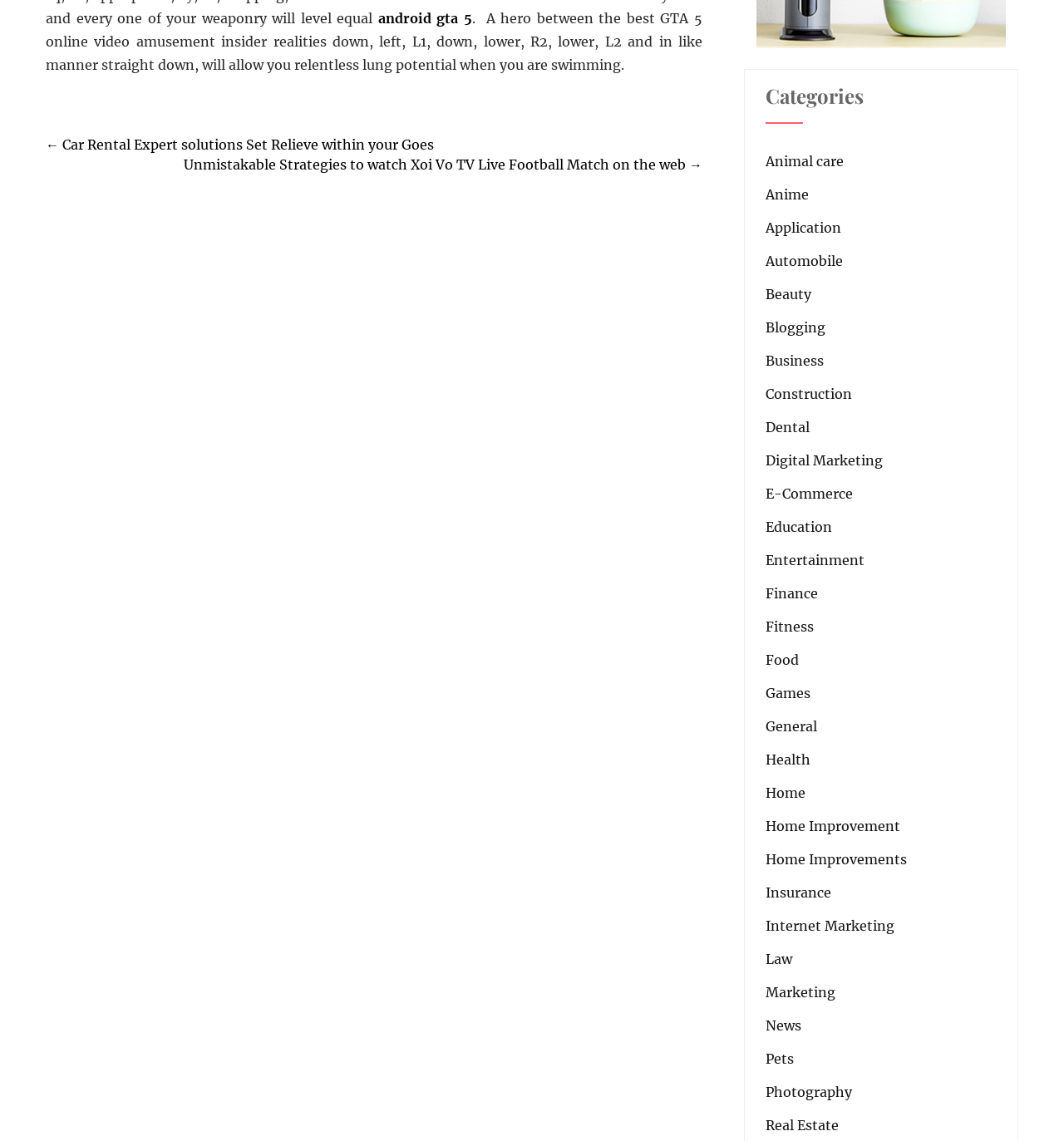What is the next post about? Analyze the screenshot and reply with just one word or a short phrase.

Xoi Vo TV Live Football Match